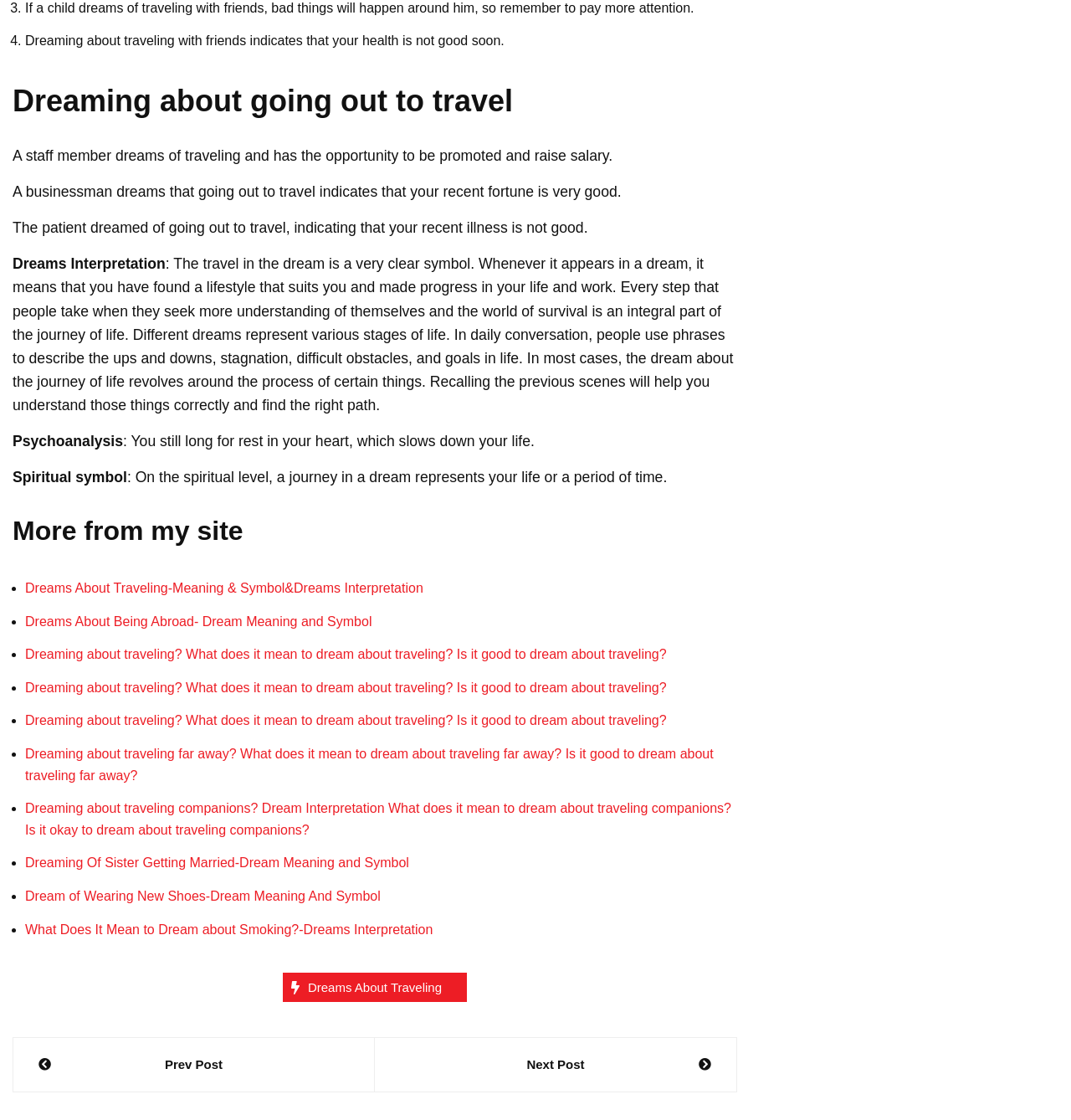Using the webpage screenshot and the element description Prev Post, determine the bounding box coordinates. Specify the coordinates in the format (top-left x, top-left y, bottom-right x, bottom-right y) with values ranging from 0 to 1.

[0.036, 0.942, 0.326, 0.96]